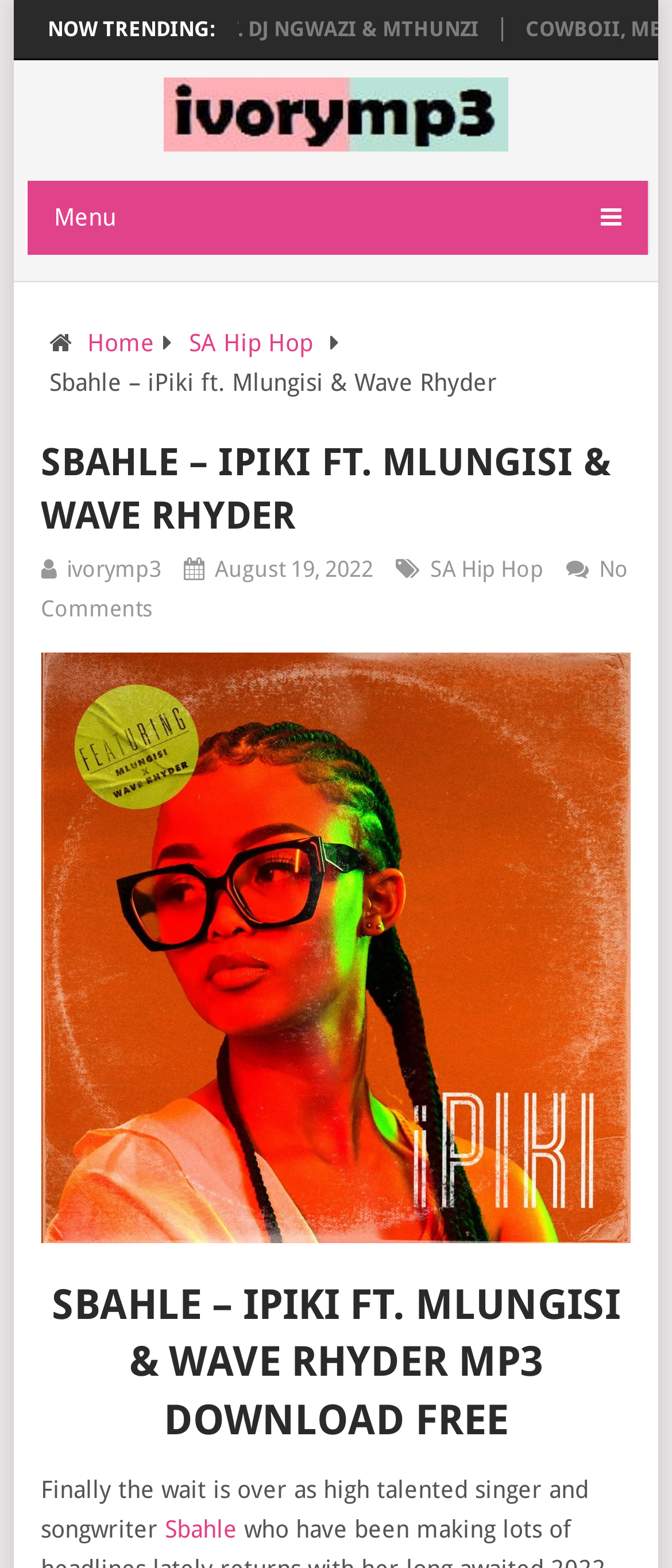What is the genre of the song?
Answer the question with as much detail as possible.

The genre of the song can be found in the link element 'SA Hip Hop' which is located near the song title and also in the link element 'SA Hip Hop' which is located near the date 'August 19, 2022'.